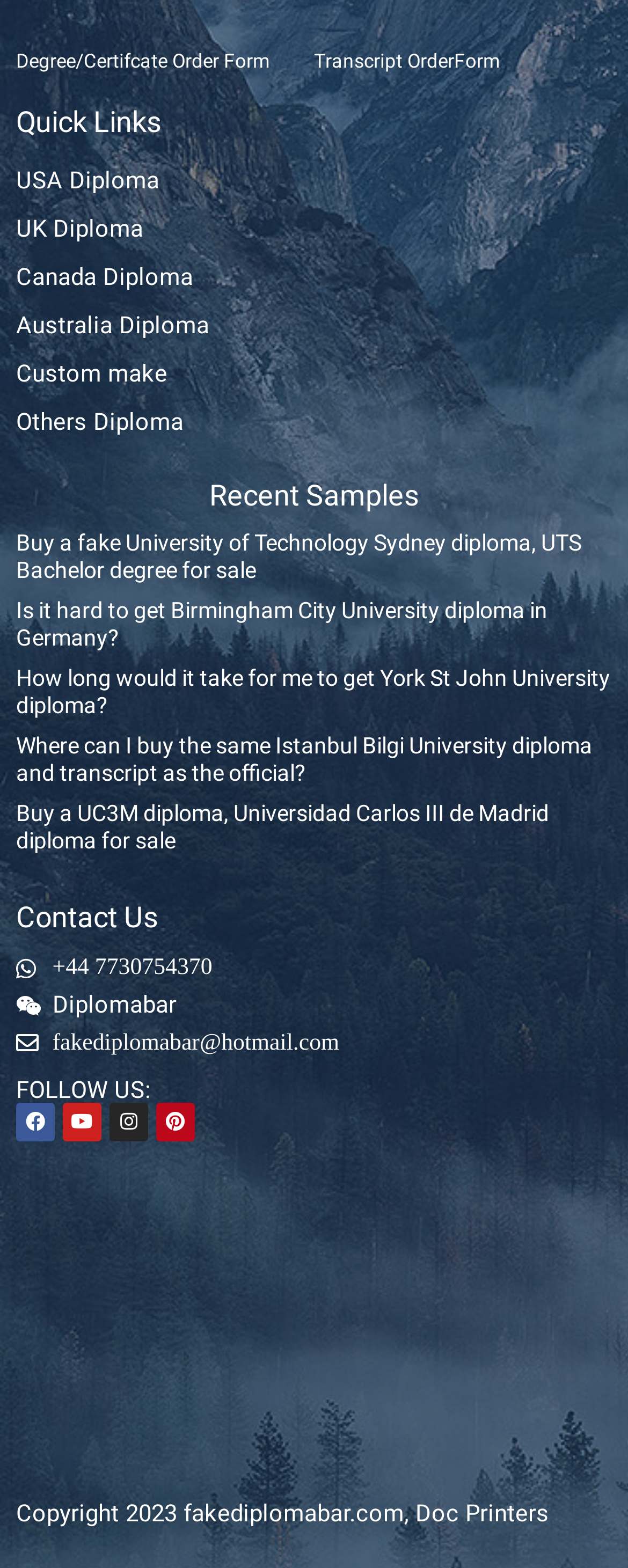Pinpoint the bounding box coordinates of the element to be clicked to execute the instruction: "Check the 'USA Diploma' option".

[0.026, 0.1, 0.974, 0.13]